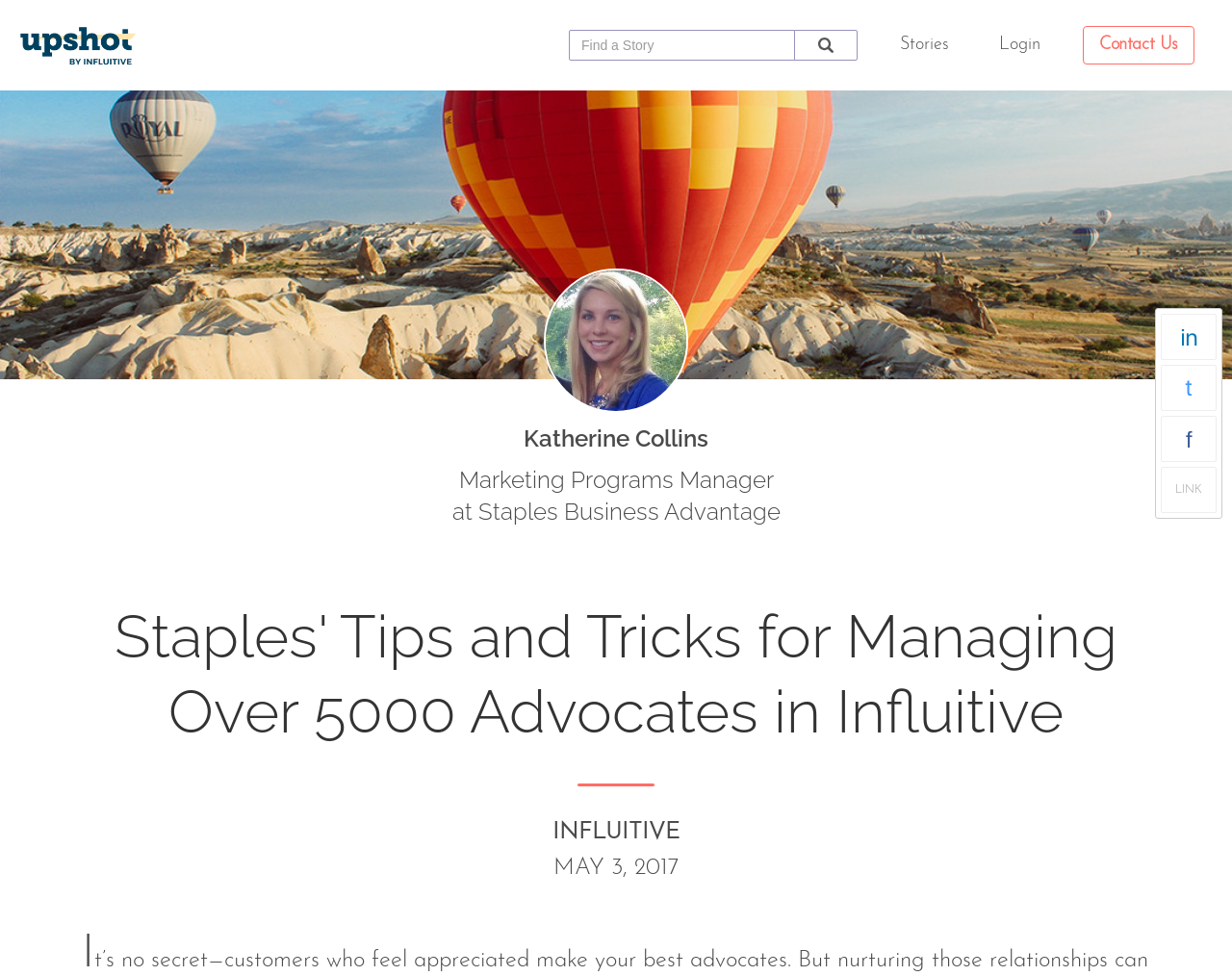Please give a succinct answer to the question in one word or phrase:
How many links are there in the top navigation bar?

3